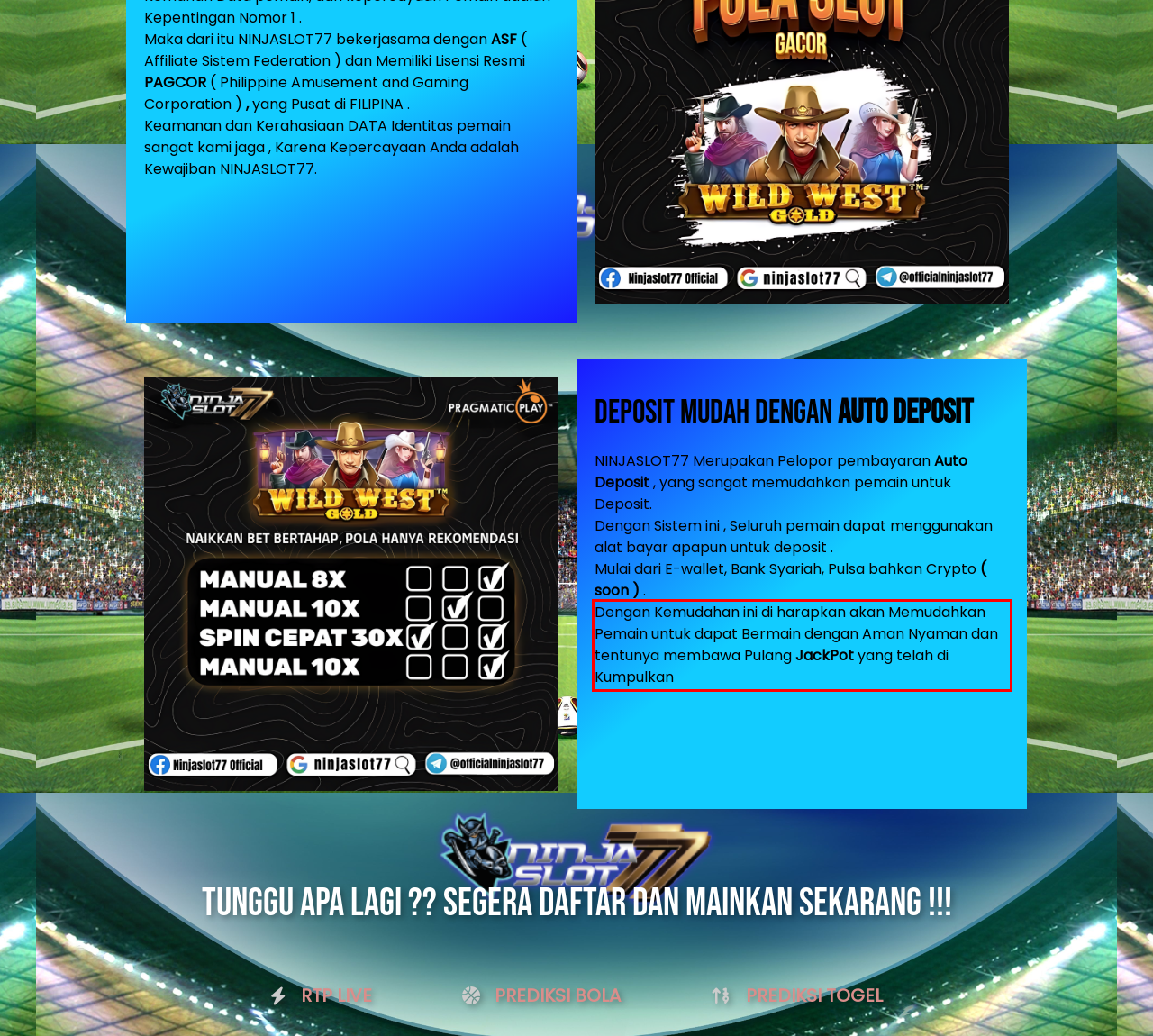You are given a screenshot with a red rectangle. Identify and extract the text within this red bounding box using OCR.

Dengan Kemudahan ini di harapkan akan Memudahkan Pemain untuk dapat Bermain dengan Aman Nyaman dan tentunya membawa Pulang JackPot yang telah di Kumpulkan